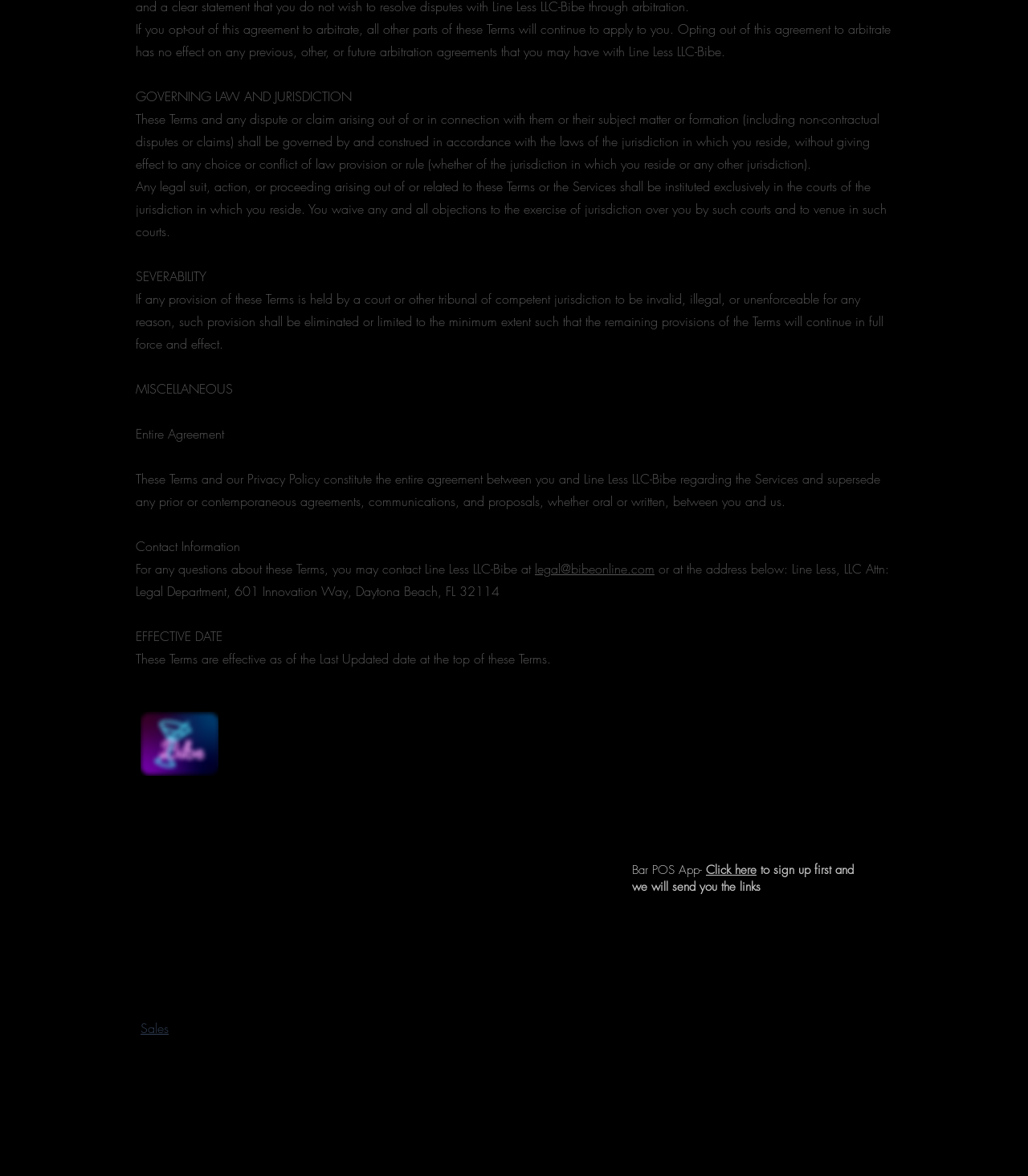Predict the bounding box for the UI component with the following description: "Facebook".

None